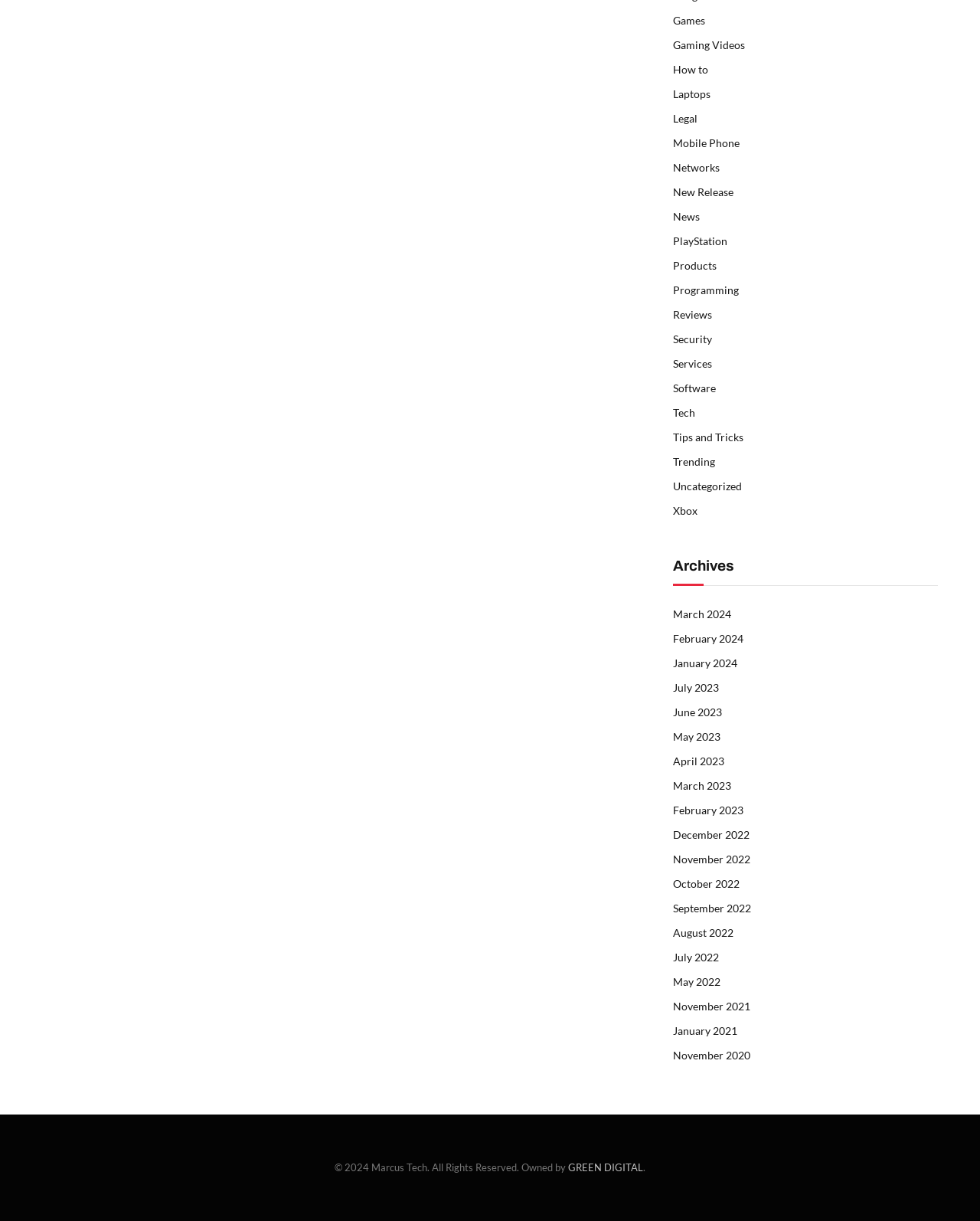How many links are listed under the 'Archives' heading?
Using the image, respond with a single word or phrase.

15